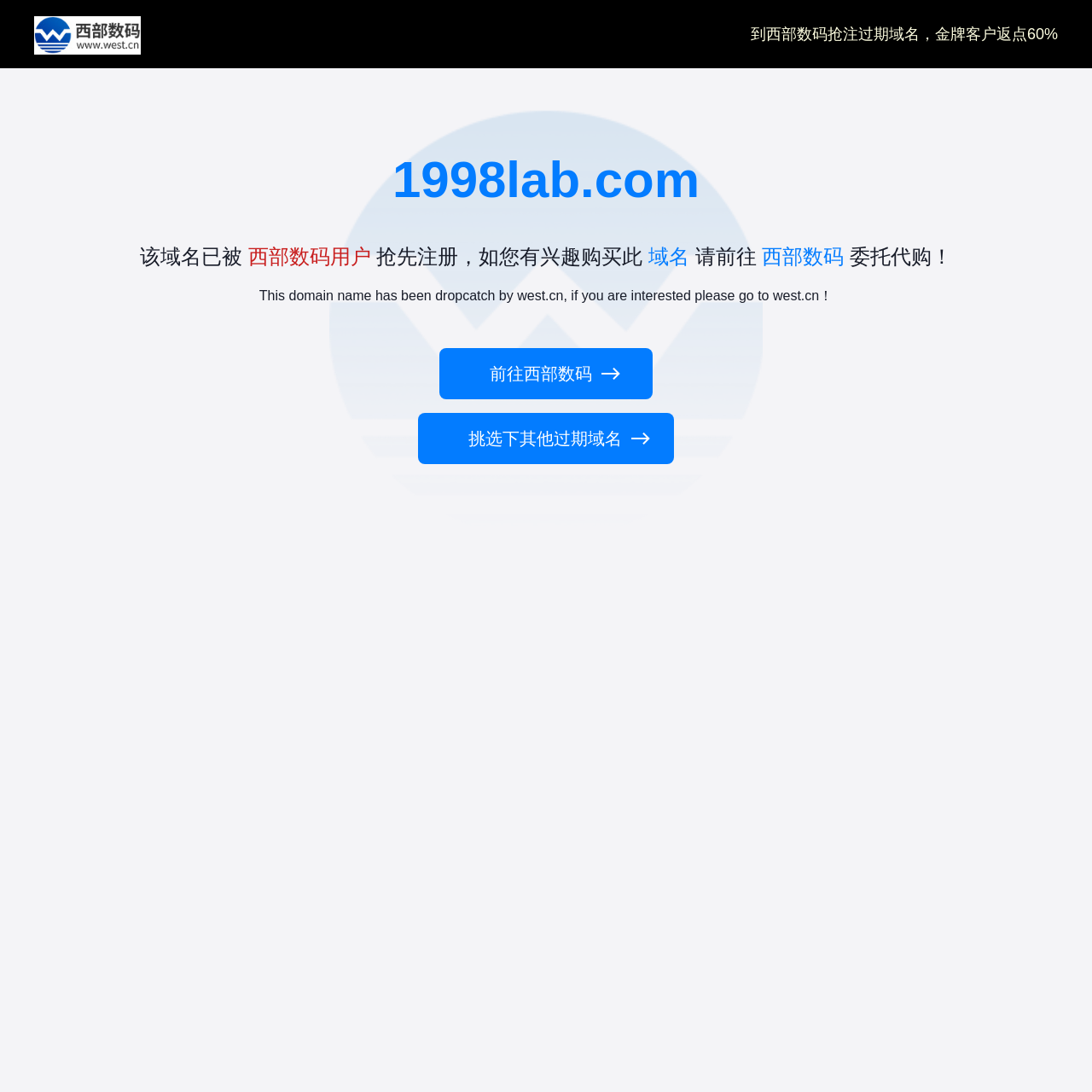Offer a meticulous caption that includes all visible features of the webpage.

The webpage appears to be a domain name registration page. At the top, there is a heading that displays the domain name "1998lab.com". Below the heading, there are several lines of text that describe the status of the domain name, stating that it has been registered by a user from west.cn and inviting interested parties to visit west.cn.

On the top-right corner, there is a small image with a link to west.cn. The image is positioned above the text and has a smaller height than the text.

The text is divided into several sections, with links to "域名" (domain name) and "西部数码" (west.cn) embedded within the text. The links are positioned inline with the surrounding text.

Below the main text, there are two separate links: "前往西部数码" (go to west.cn) and "挑选下其他过期域名" (select other expired domain names). The links are positioned side by side, with the first link being slightly above the second link.

There is also an English translation of the text at the bottom of the page, which provides the same information as the Chinese text.